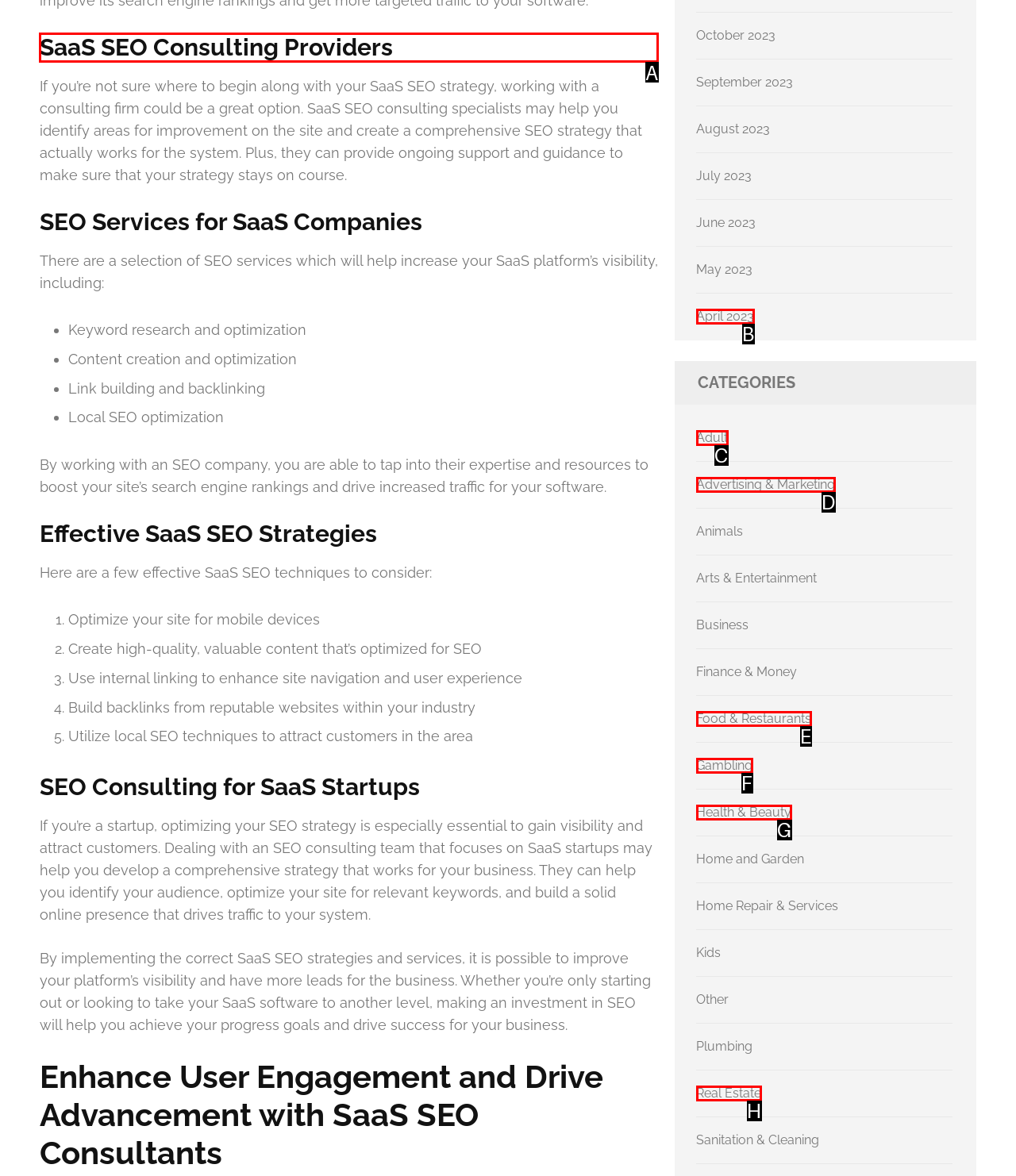Pick the HTML element that should be clicked to execute the task: View Privacybeleid
Respond with the letter corresponding to the correct choice.

None